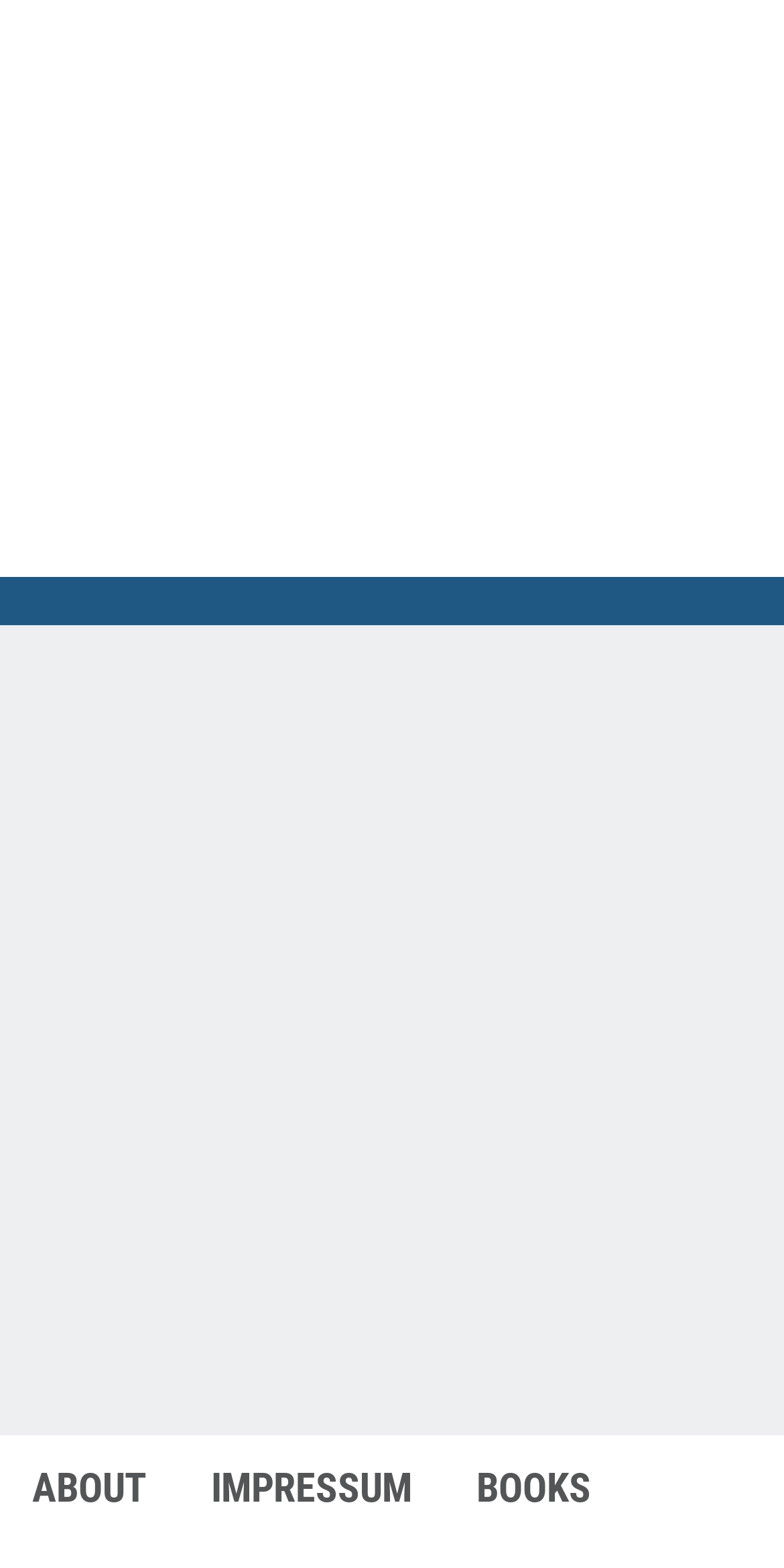Respond to the following query with just one word or a short phrase: 
What is the disclaimer about CFA Institute?

CFA Institute does not endorse products or services offered by CfBS Center for Business Studies.